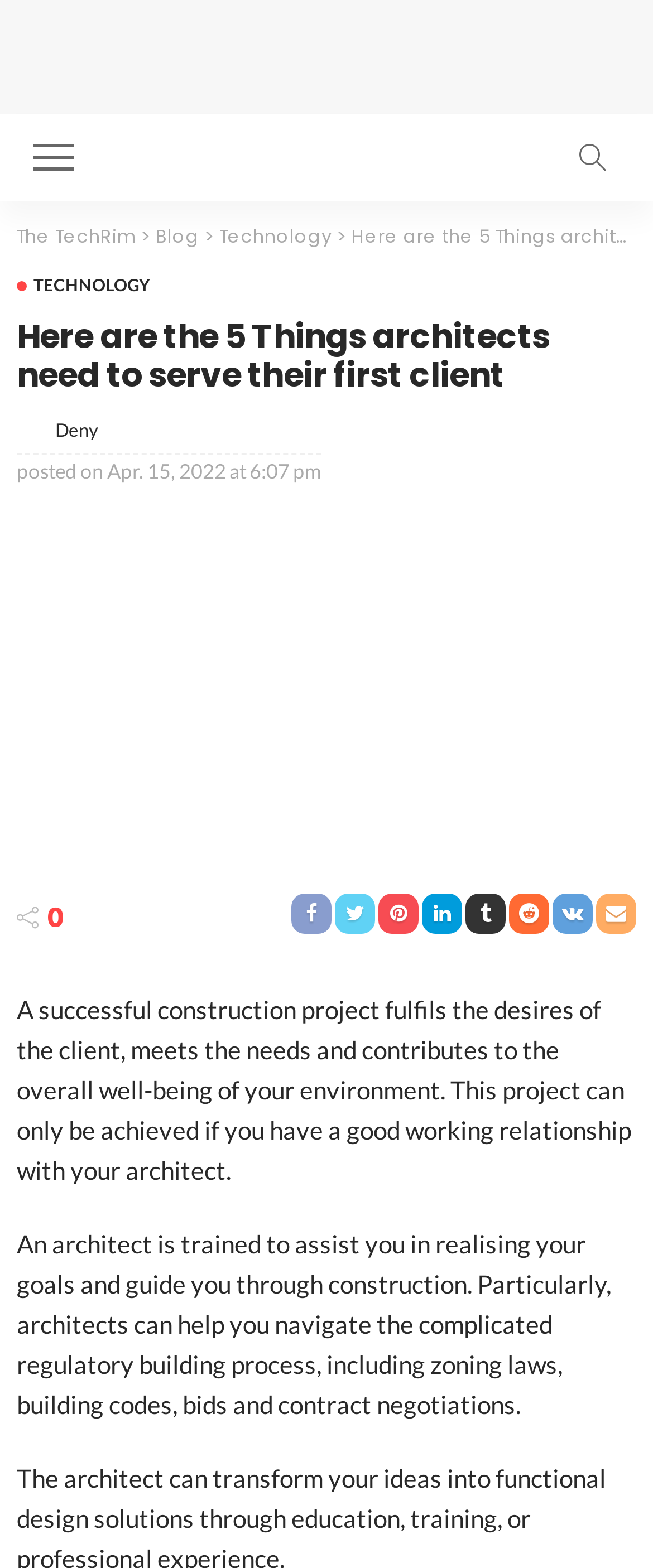Respond to the question below with a single word or phrase:
What is the date of the article?

Apr. 15, 2022